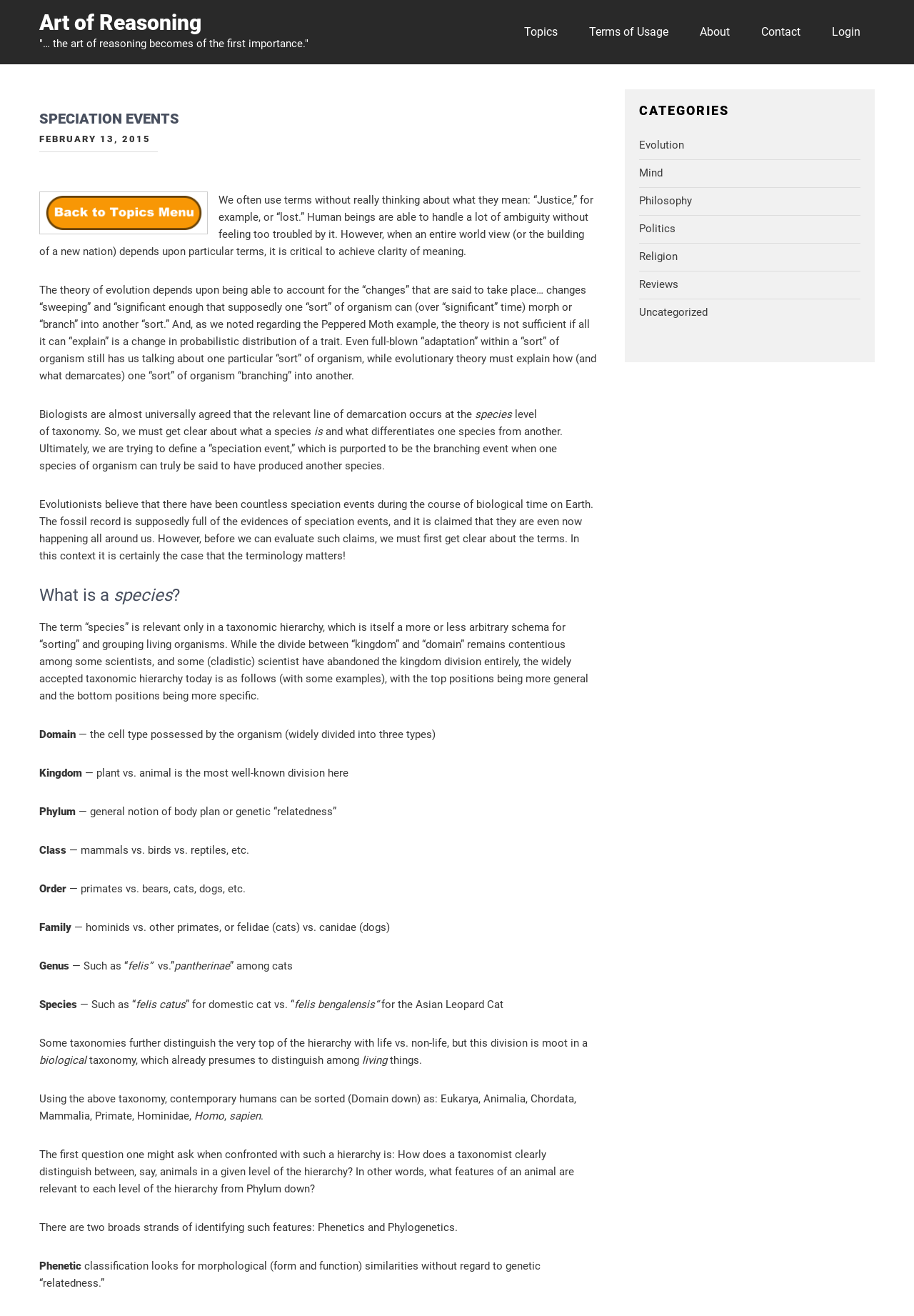Using the elements shown in the image, answer the question comprehensively: What is the level of taxonomy that differentiates one species from another?

The level of taxonomy that differentiates one species from another can be determined by reading the article, which states that biologists agree that the relevant line of demarcation occurs at the species level of taxonomy.